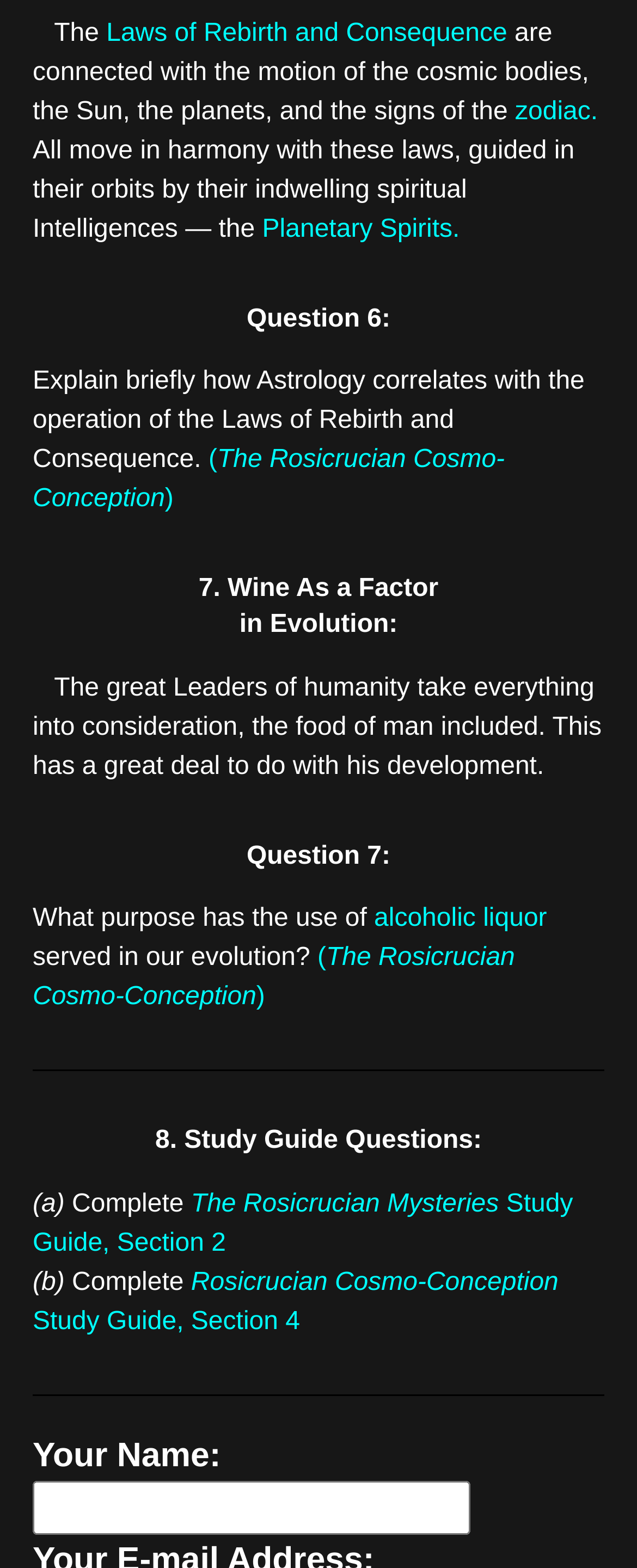What is the orientation of the separator at [0.051, 0.682, 0.949, 0.683]?
Look at the image and respond to the question as thoroughly as possible.

I found the separator element at [0.051, 0.682, 0.949, 0.683] with the orientation specified as horizontal.